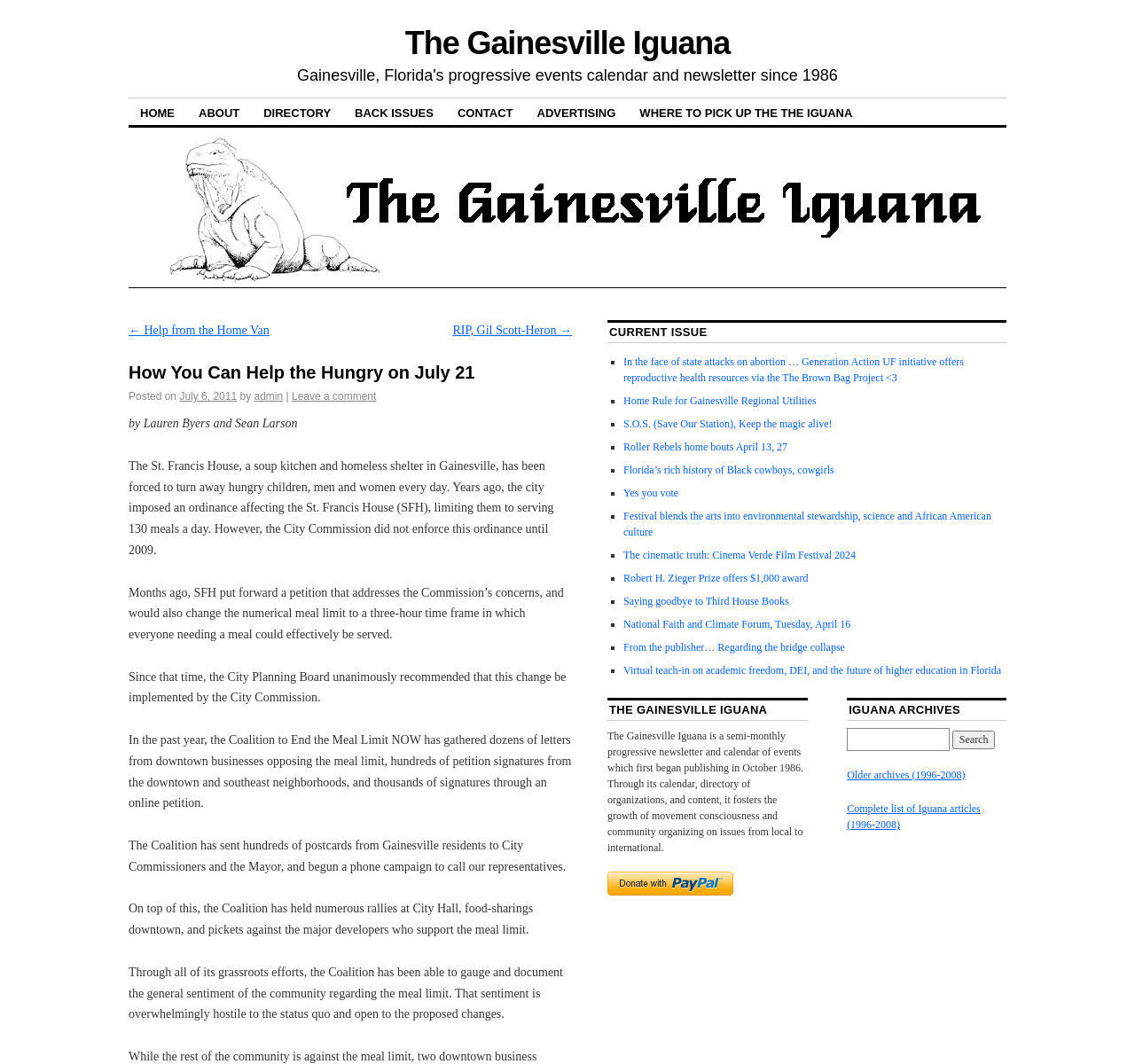How many search boxes are on the webpage?
Give a detailed explanation using the information visible in the image.

I looked at the webpage and found one search box, which is located in the 'IGUANA ARCHIVES' section. It allows users to search for specific articles or content.